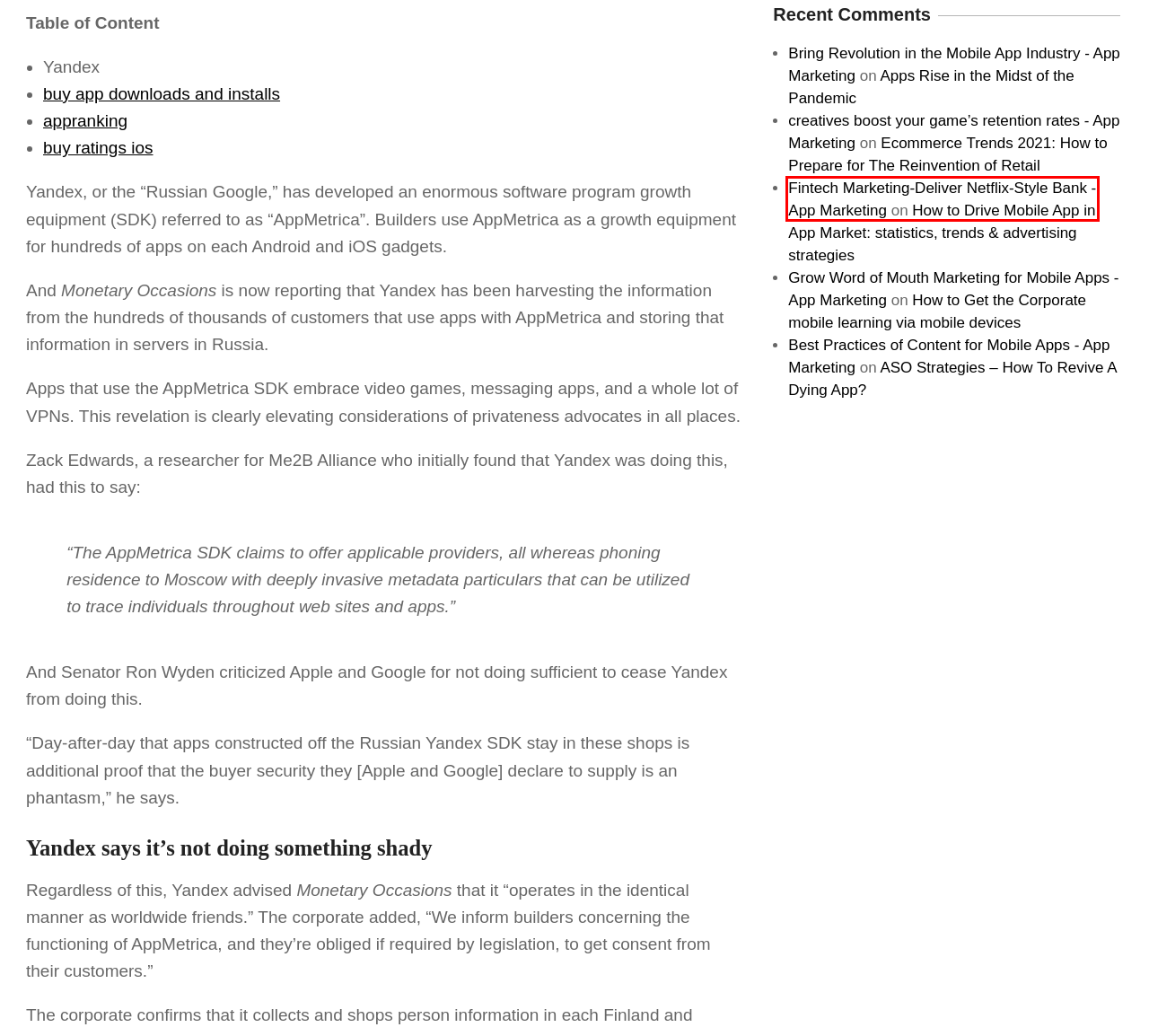You have been given a screenshot of a webpage, where a red bounding box surrounds a UI element. Identify the best matching webpage description for the page that loads after the element in the bounding box is clicked. Options include:
A. Grow Word of Mouth Marketing for Mobile Apps - App Marketing
B. creatives boost your game’s retention rates - App Marketing
C. Best Practices of Content for Mobile Apps - App Marketing
D. Fintech Marketing-Deliver Netflix-Style Bank - App Marketing
E. Apps Rise in the Midst of the Pandemic - App Marketing
F. How to Get the Corporate mobile learning - App Marketing
G. 5 Strategies To Revive A Dying App - App Marketings
H. Mobile AppMarket-statistics, trends & strategy-App Marketing

D